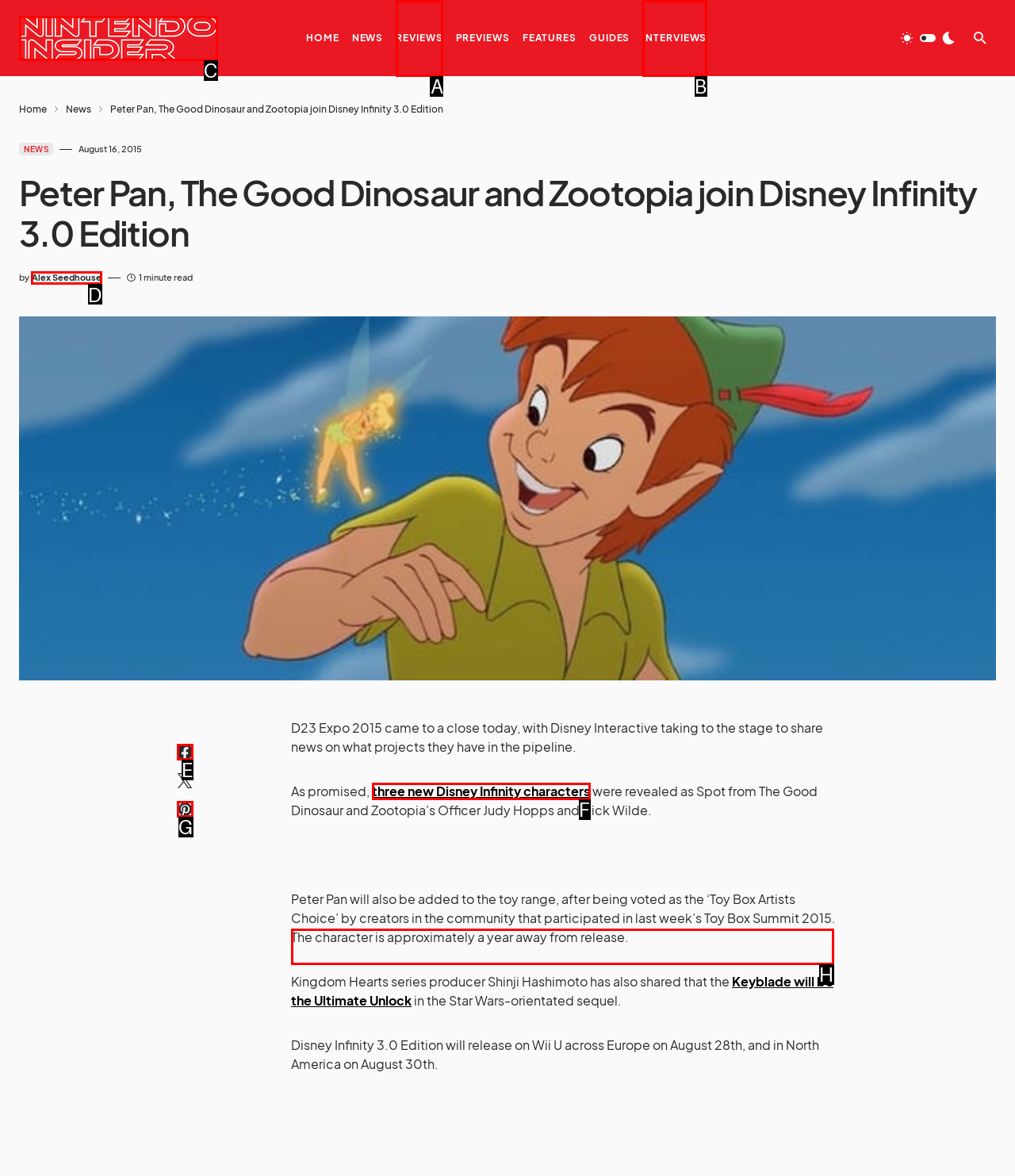Identify the letter of the UI element you should interact with to perform the task: Click on the link to read more about Alex Seedhouse
Reply with the appropriate letter of the option.

D